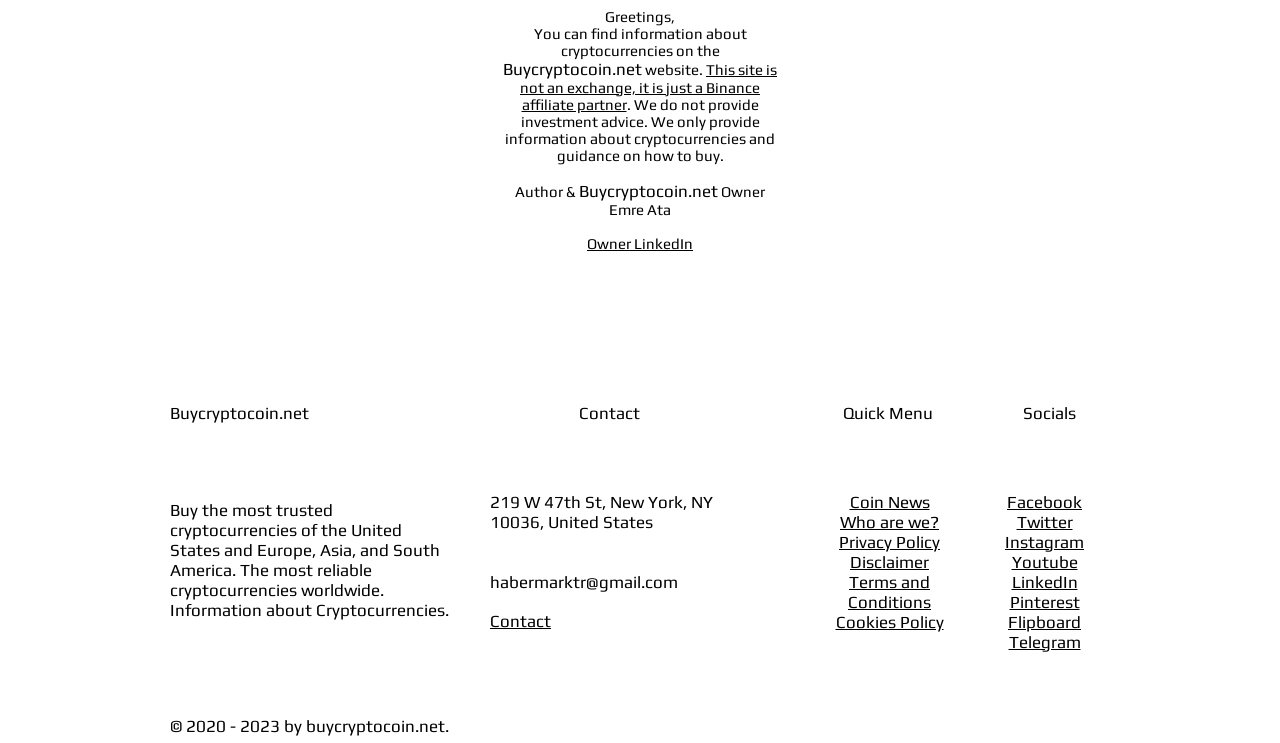Locate the bounding box coordinates of the element that should be clicked to fulfill the instruction: "Go to the 'Who are we?' page".

[0.656, 0.689, 0.734, 0.716]